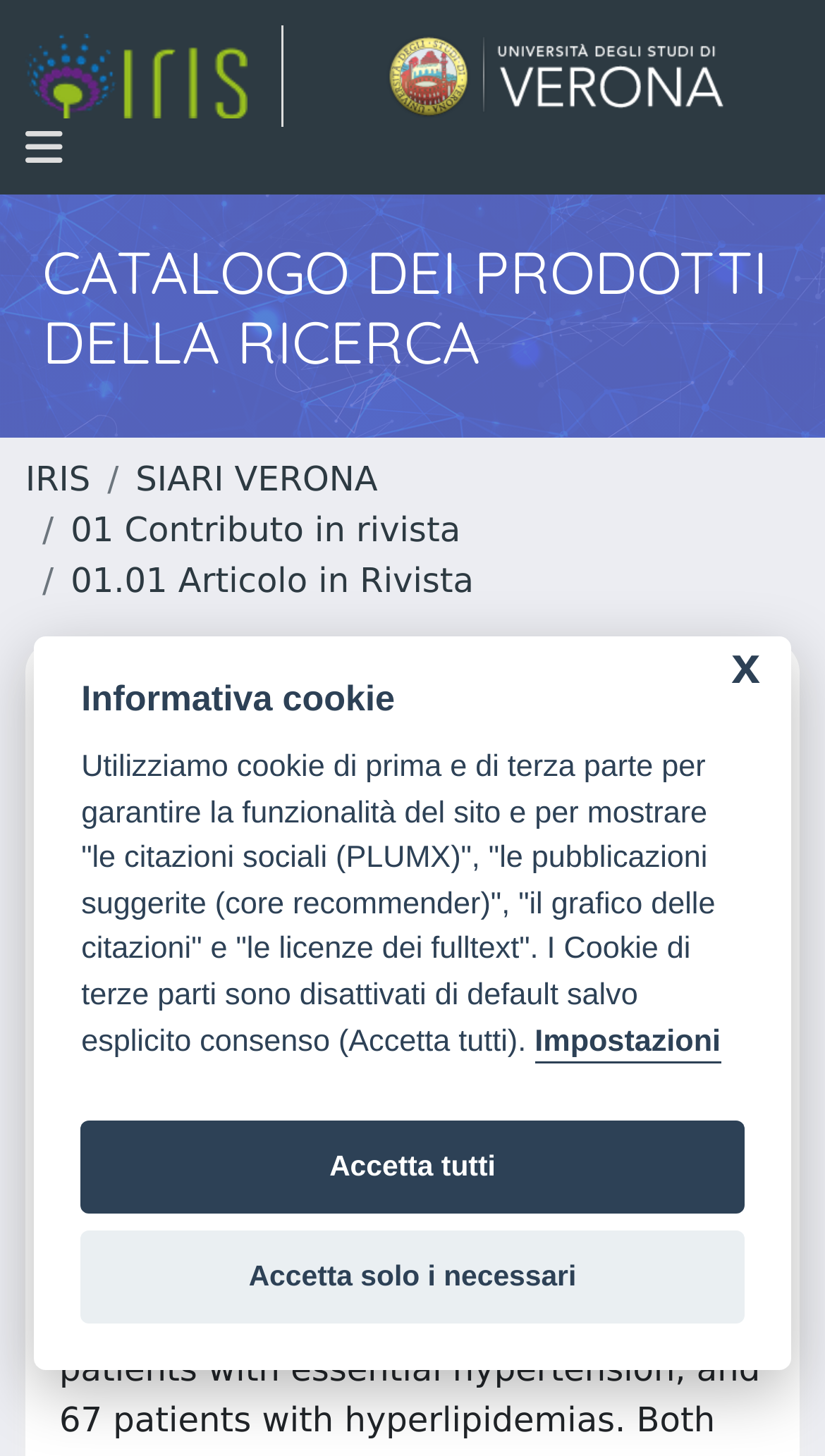What is the date of the publication?
Using the image, elaborate on the answer with as much detail as possible.

I found this information by looking at the section with the heading '1985-01-01', which is likely the publication date of the article.